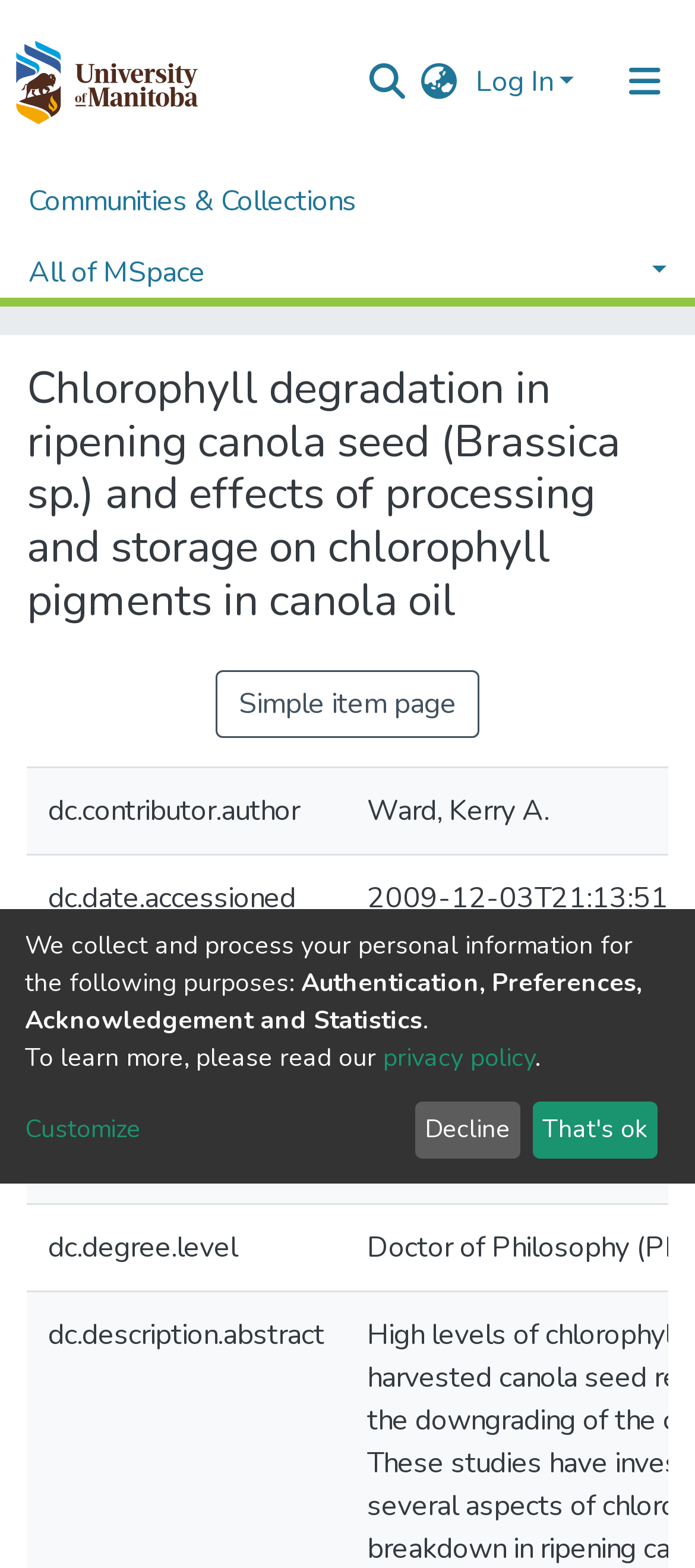Please identify the bounding box coordinates of the element's region that should be clicked to execute the following instruction: "View communities and collections". The bounding box coordinates must be four float numbers between 0 and 1, i.e., [left, top, right, bottom].

[0.041, 0.106, 0.513, 0.151]